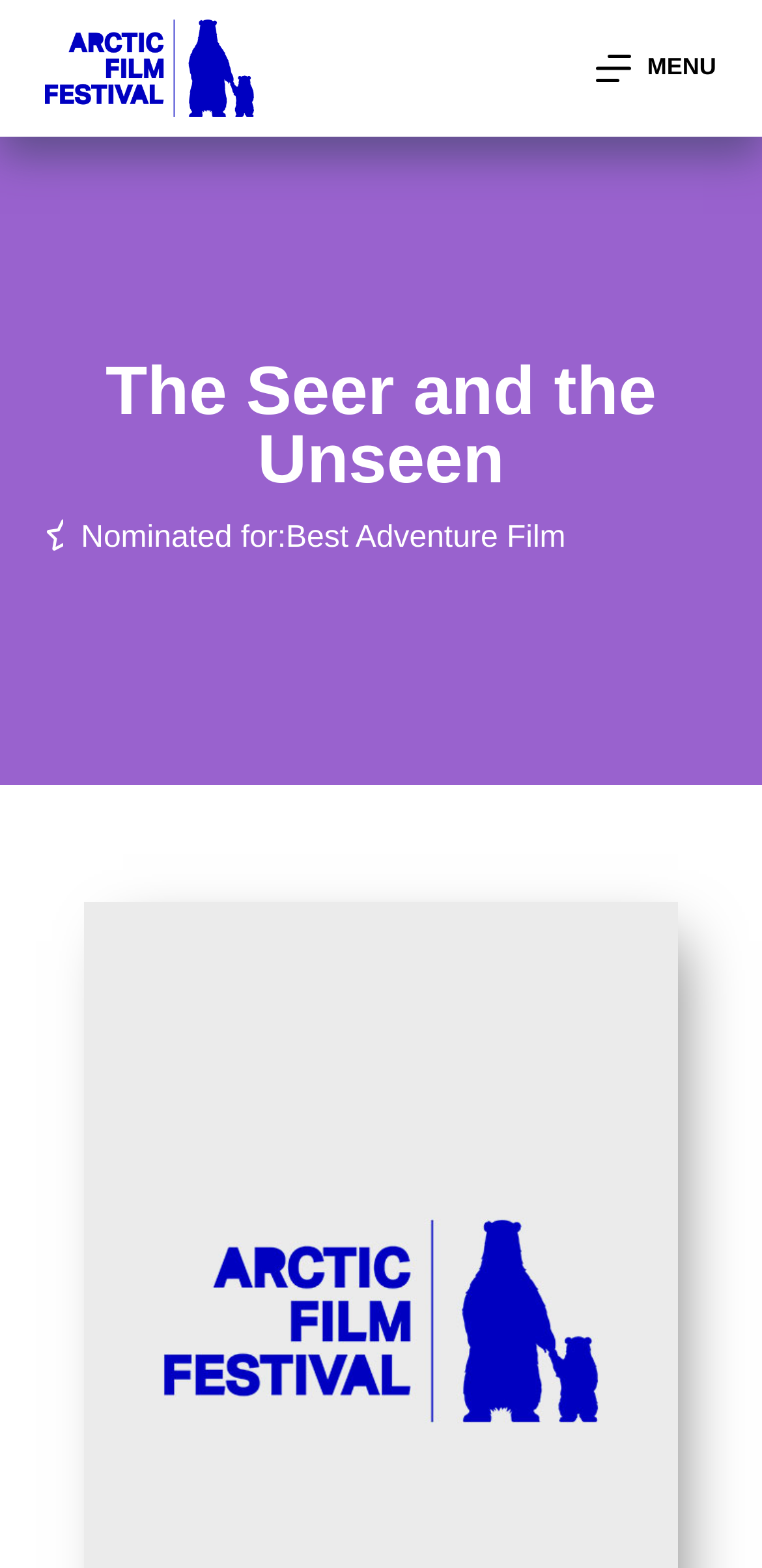What is the main heading of the film?
Please answer the question with a detailed and comprehensive explanation.

I found the answer by looking at the heading element with the text 'The Seer and the Unseen' which is located at the top of the page, indicating that it is the main heading of the film.